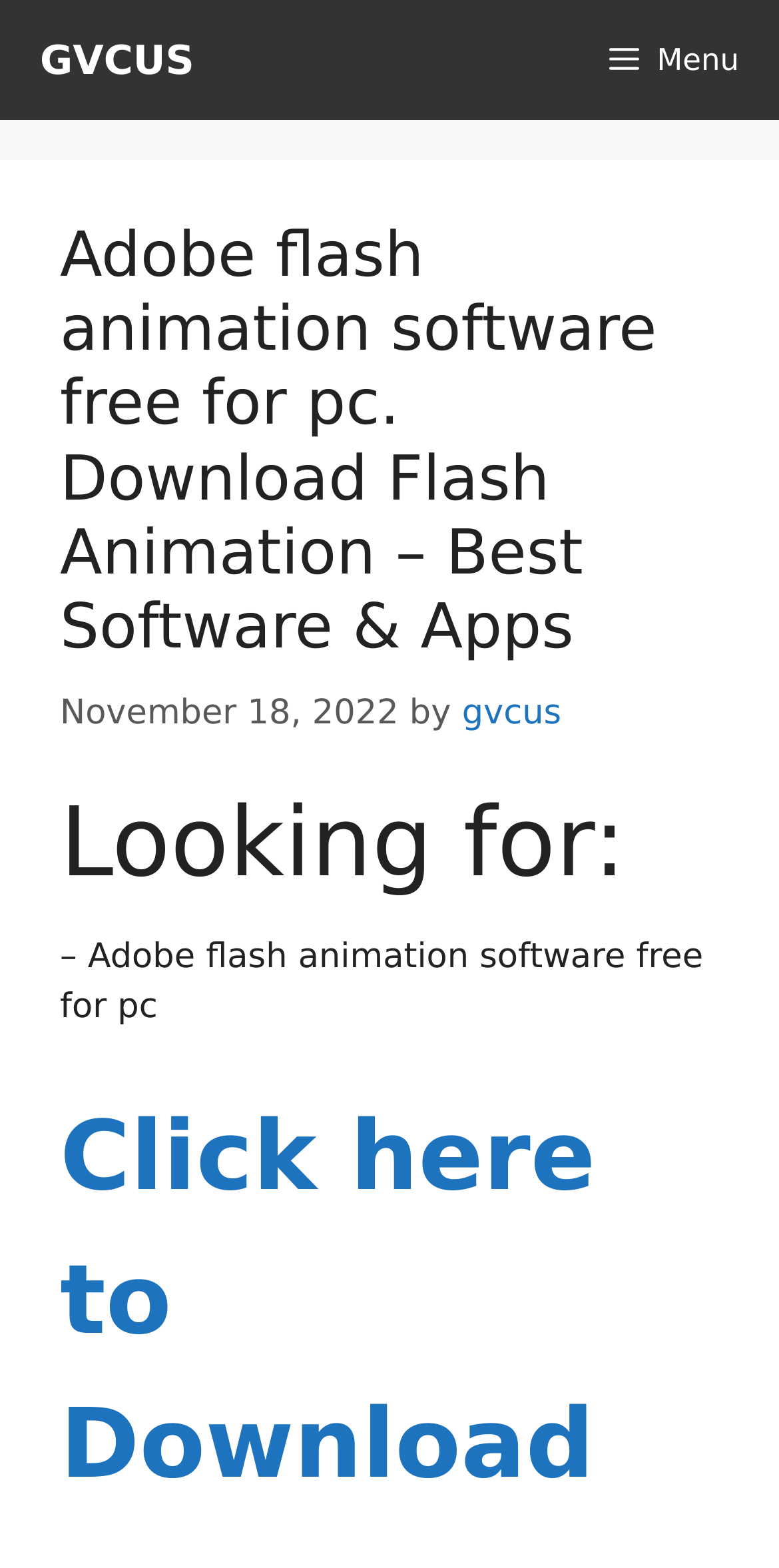Use a single word or phrase to answer this question: 
What is the purpose of the 'Menu' button?

To control the primary menu